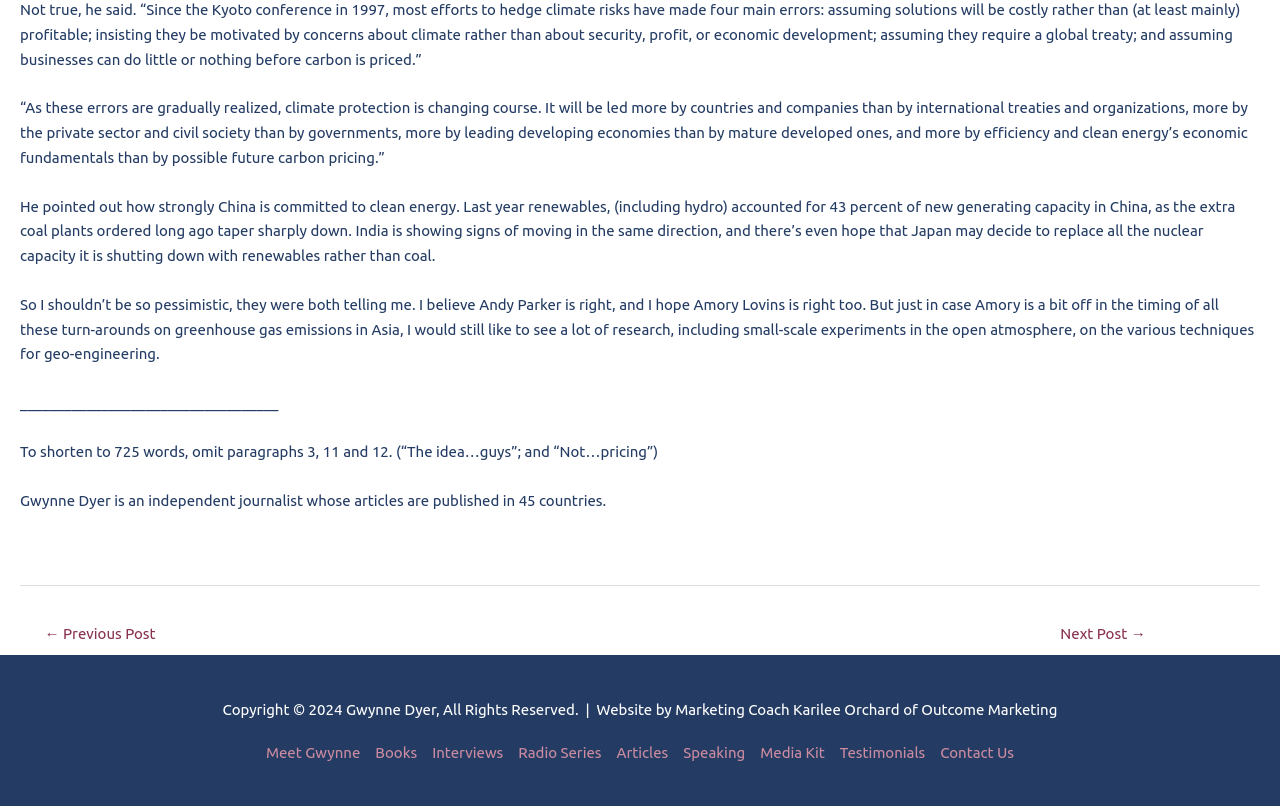Refer to the image and provide an in-depth answer to the question:
How many links are there in the navigation section?

The navigation section has two links, '← Previous Post' and 'Next Post →', which are used to navigate between posts.